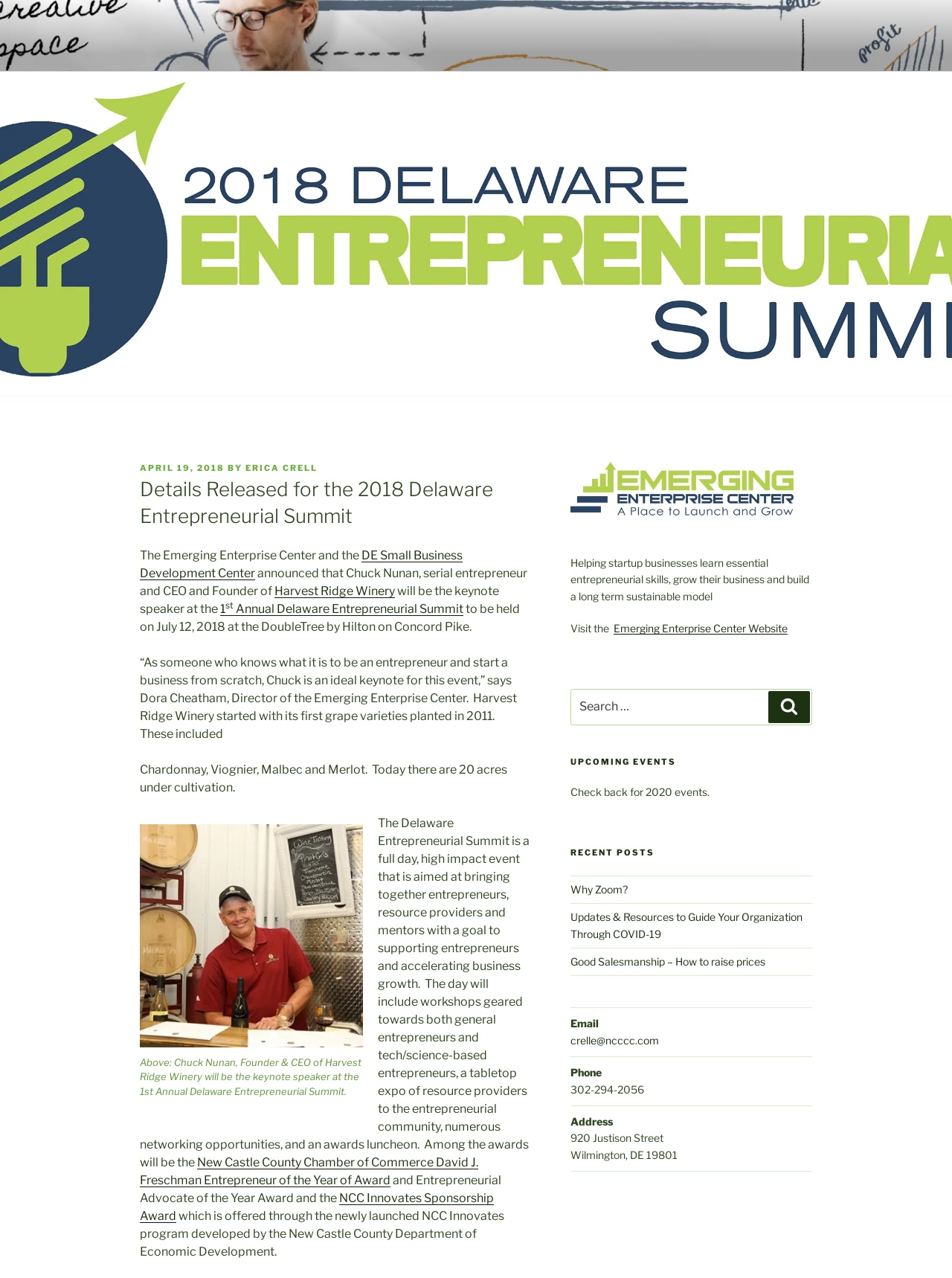Identify the bounding box coordinates of the specific part of the webpage to click to complete this instruction: "View the details of the 1st Annual Delaware Entrepreneurial Summit".

[0.231, 0.471, 0.487, 0.482]